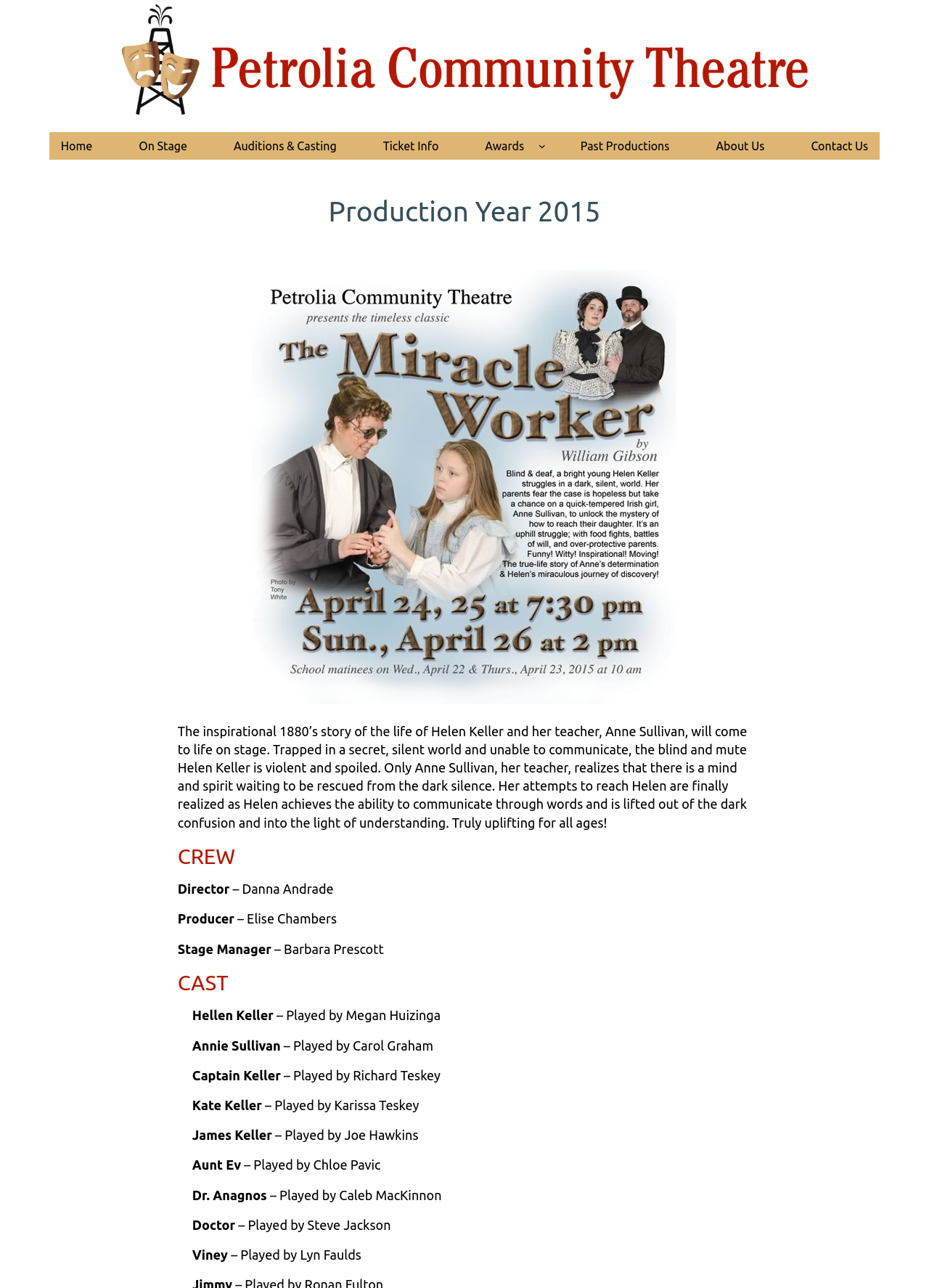What is the time period of the play? Please answer the question using a single word or phrase based on the image.

1880’s